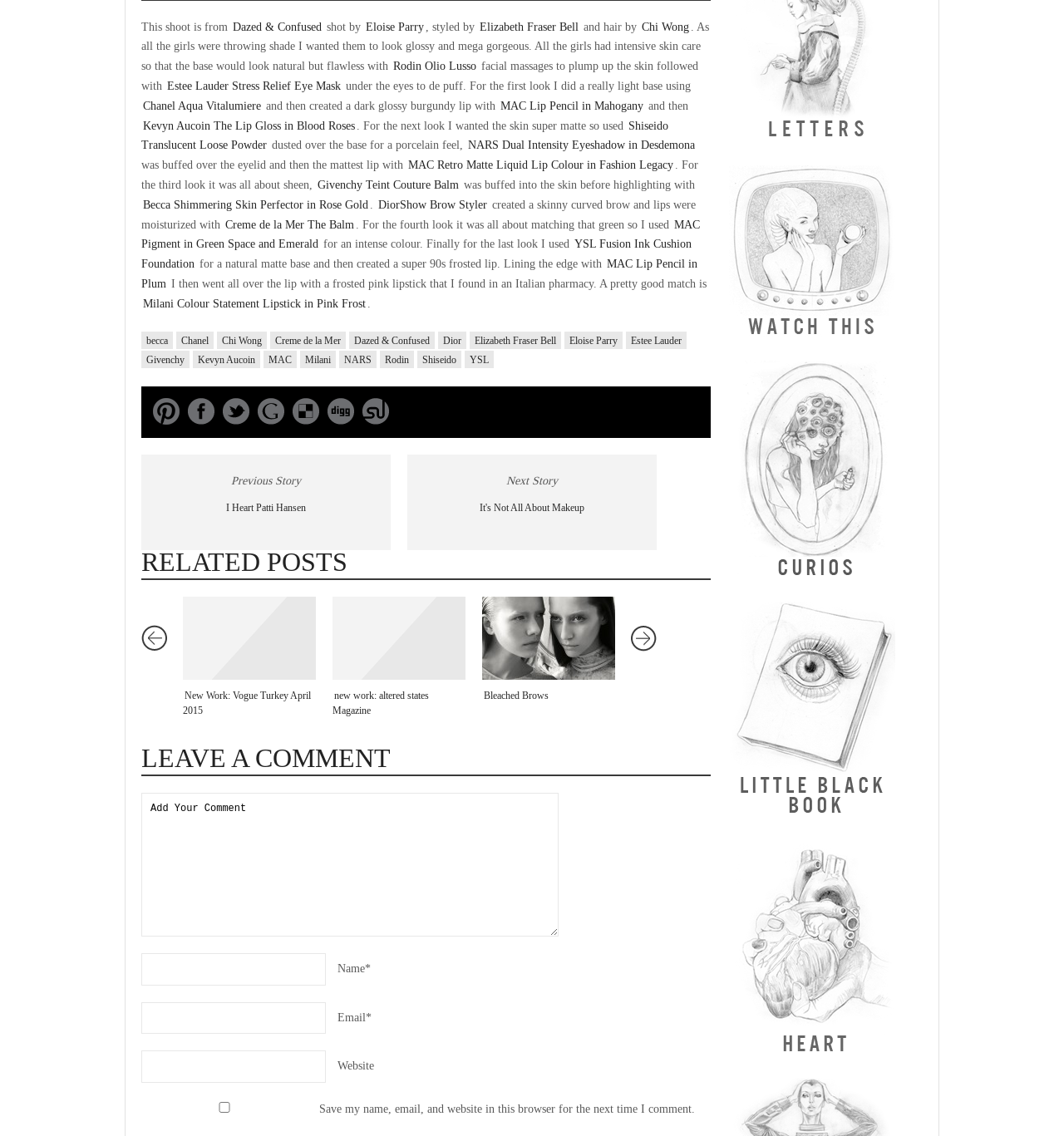Locate the bounding box coordinates of the clickable area needed to fulfill the instruction: "Click on the link to Dazed & Confused".

[0.217, 0.016, 0.304, 0.03]